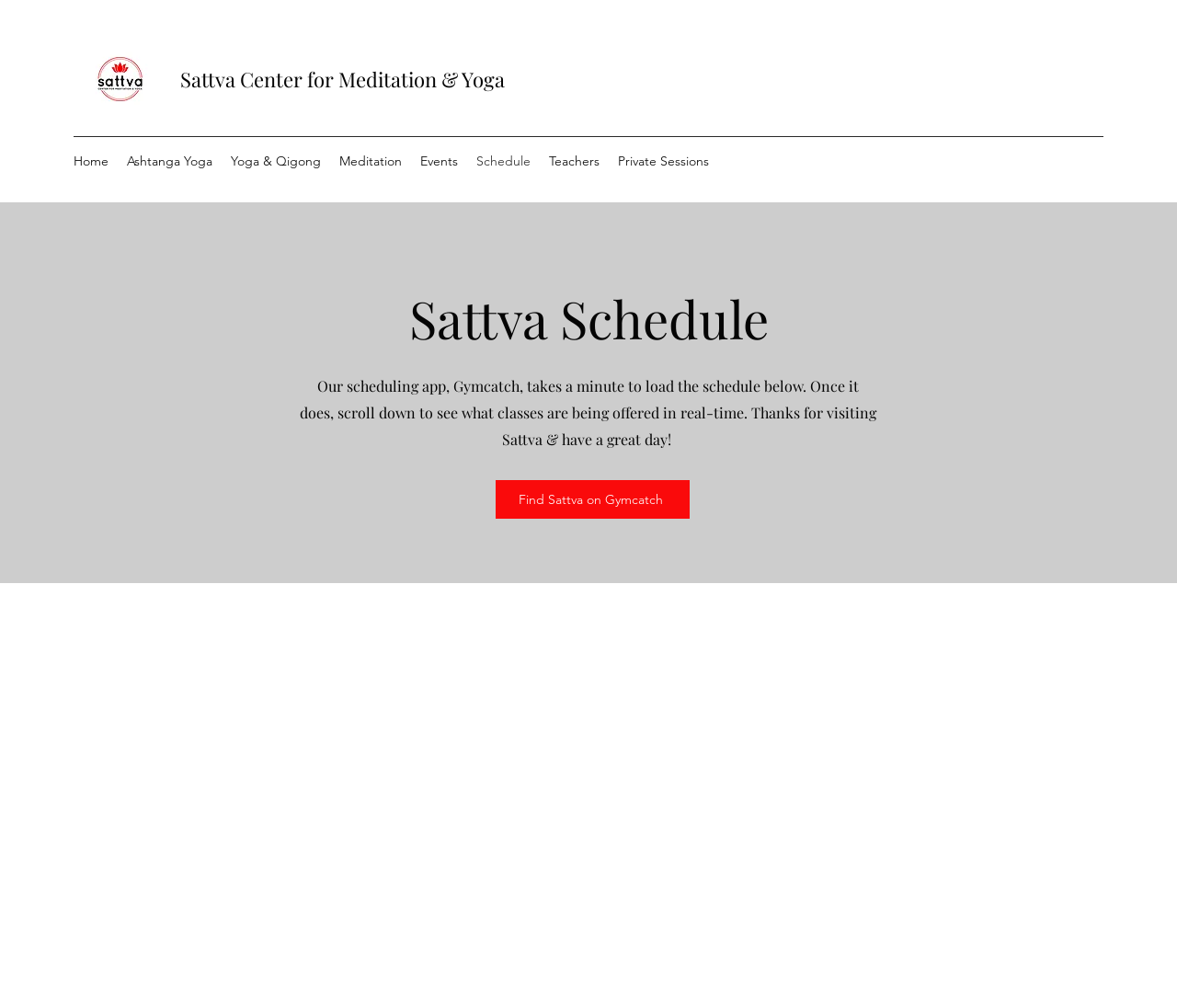From the image, can you give a detailed response to the question below:
How many navigation links are there?

By examining the navigation section, we can see that there are 9 links: 'Home', 'Ashtanga Yoga', 'Yoga & Qigong', 'Meditation', 'Events', 'Schedule', 'Teachers', and 'Private Sessions'.